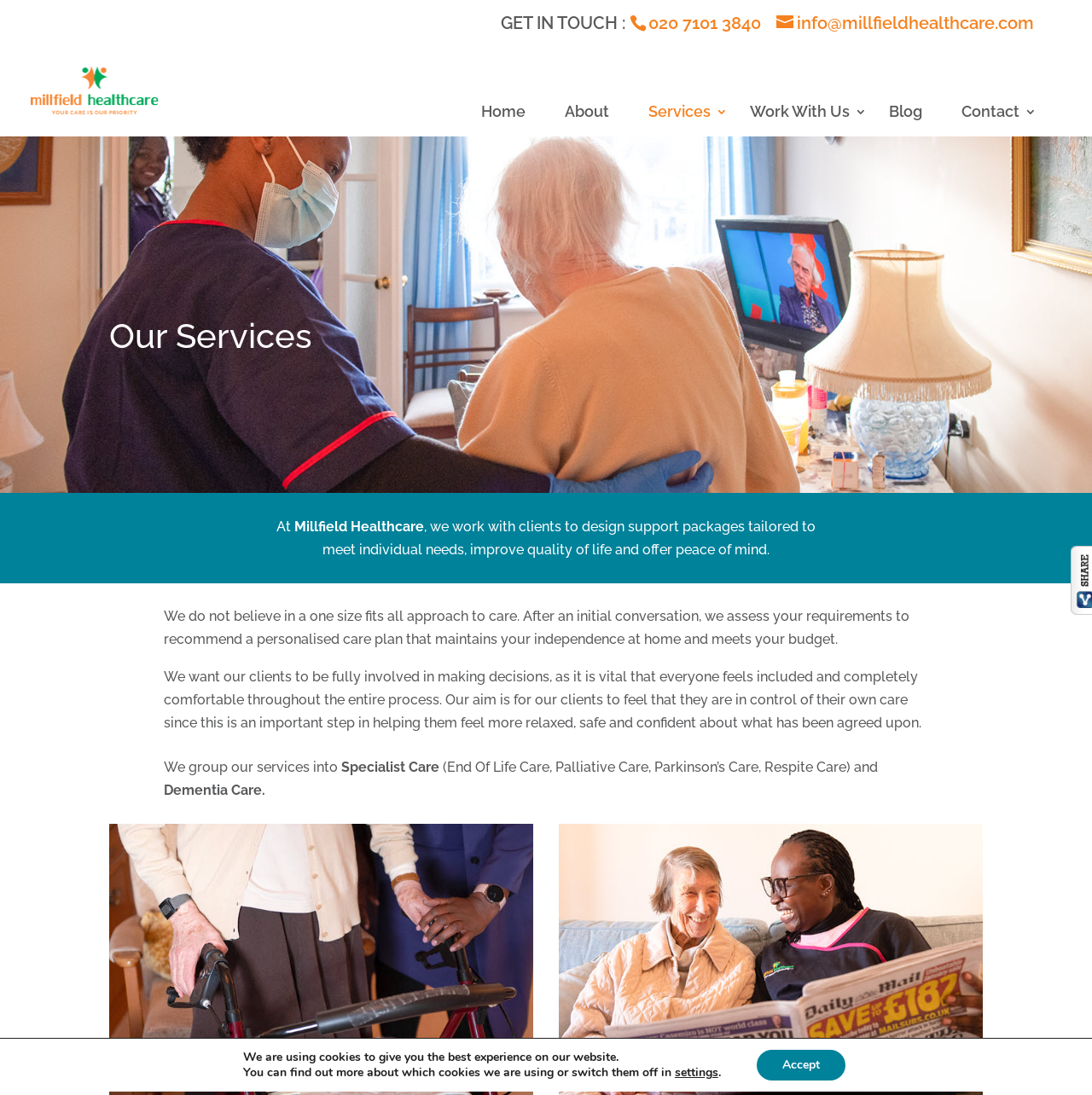Please answer the following question as detailed as possible based on the image: 
How many types of care services are mentioned?

I found the types of care services by reading the static text elements with the bounding box coordinates [0.312, 0.693, 0.402, 0.708] and [0.402, 0.693, 0.804, 0.708] which mention 'Specialist Care' and 'Dementia Care' respectively.